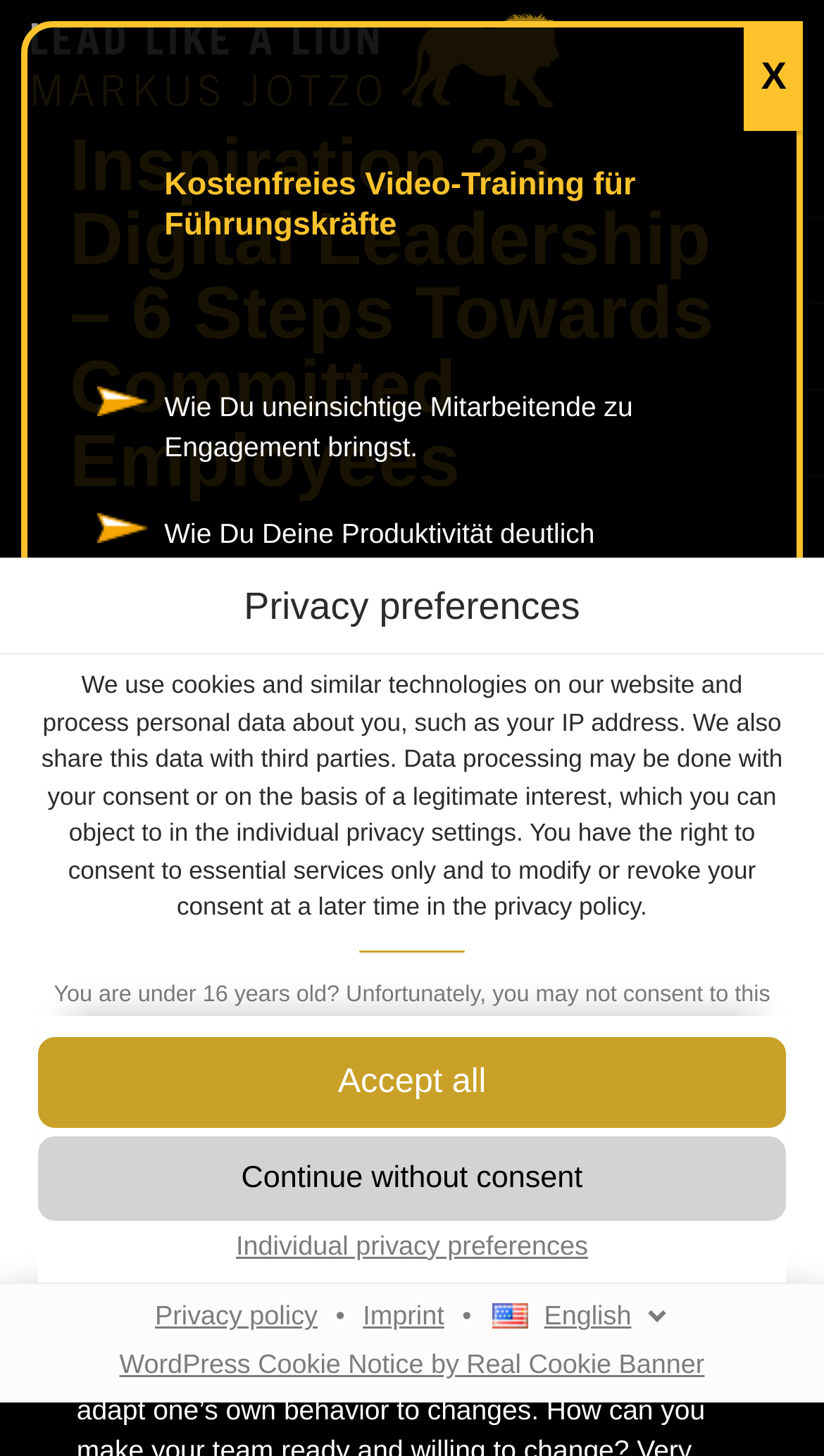Please find and provide the title of the webpage.

Inspiration 23. Digital Leadership – 6 Steps Towards Committed Employees